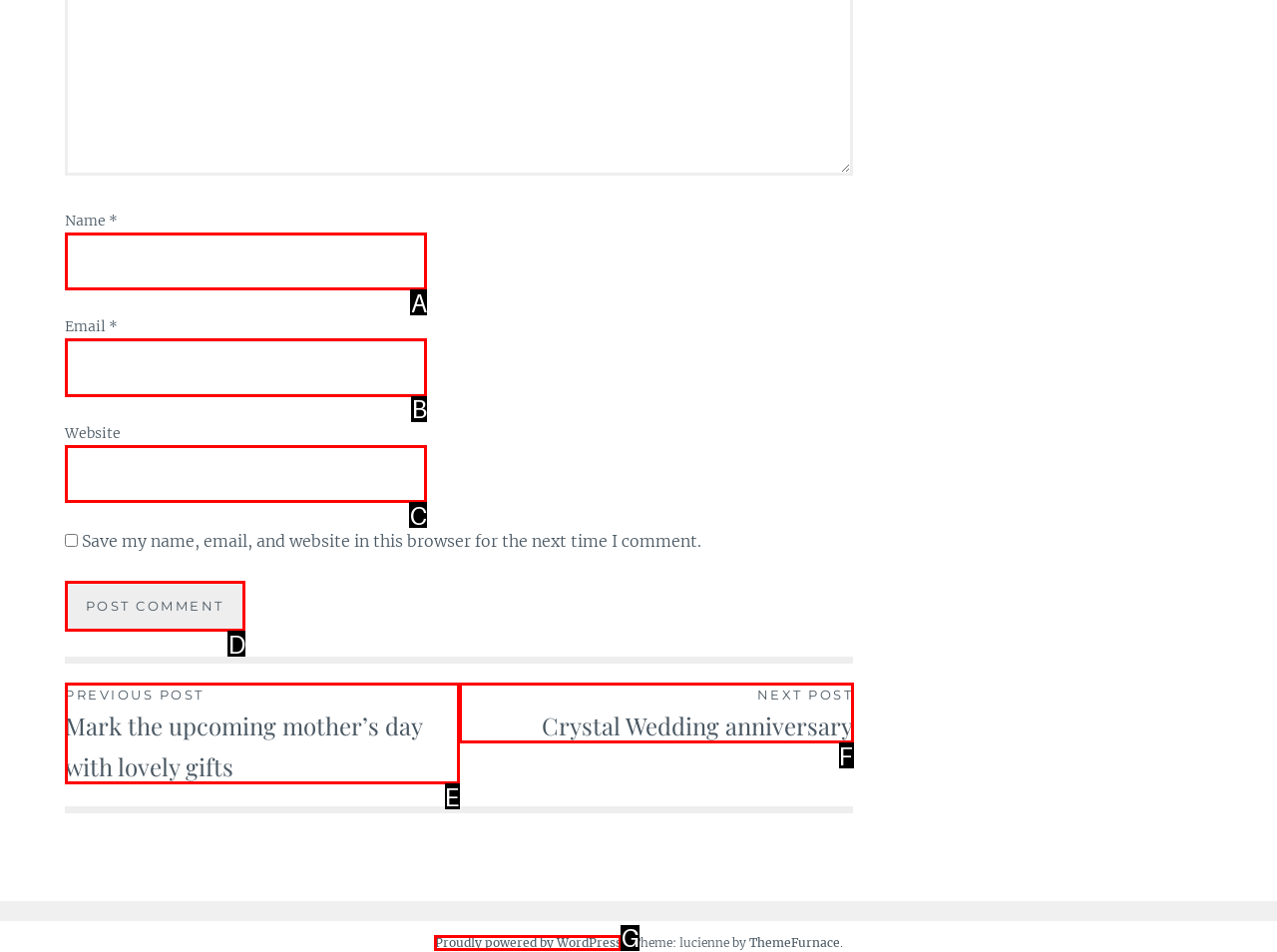Based on the provided element description: parent_node: Name * name="author", identify the best matching HTML element. Respond with the corresponding letter from the options shown.

A